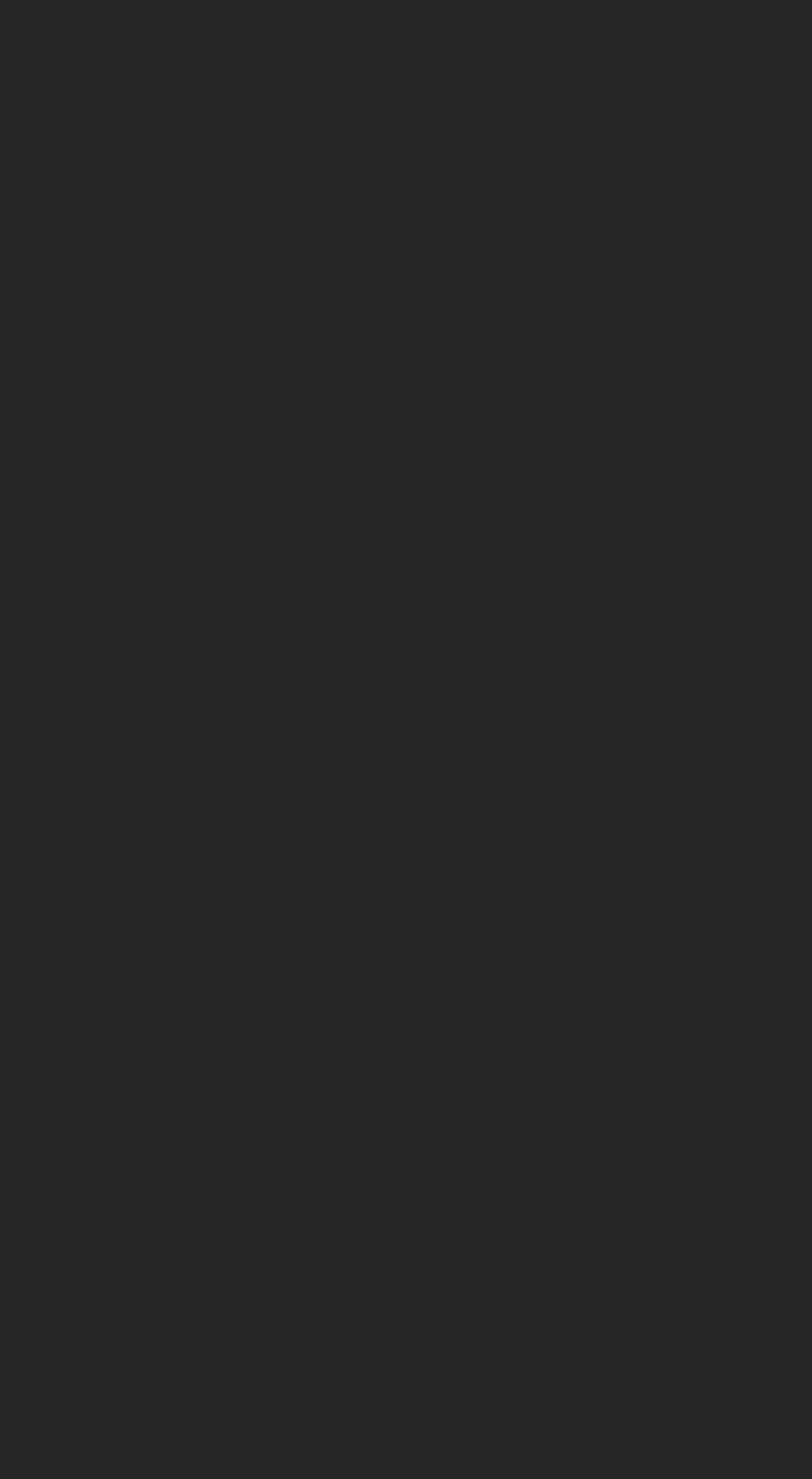Determine the bounding box for the UI element as described: "AVVO Legal". The coordinates should be represented as four float numbers between 0 and 1, formatted as [left, top, right, bottom].

[0.051, 0.026, 0.246, 0.049]